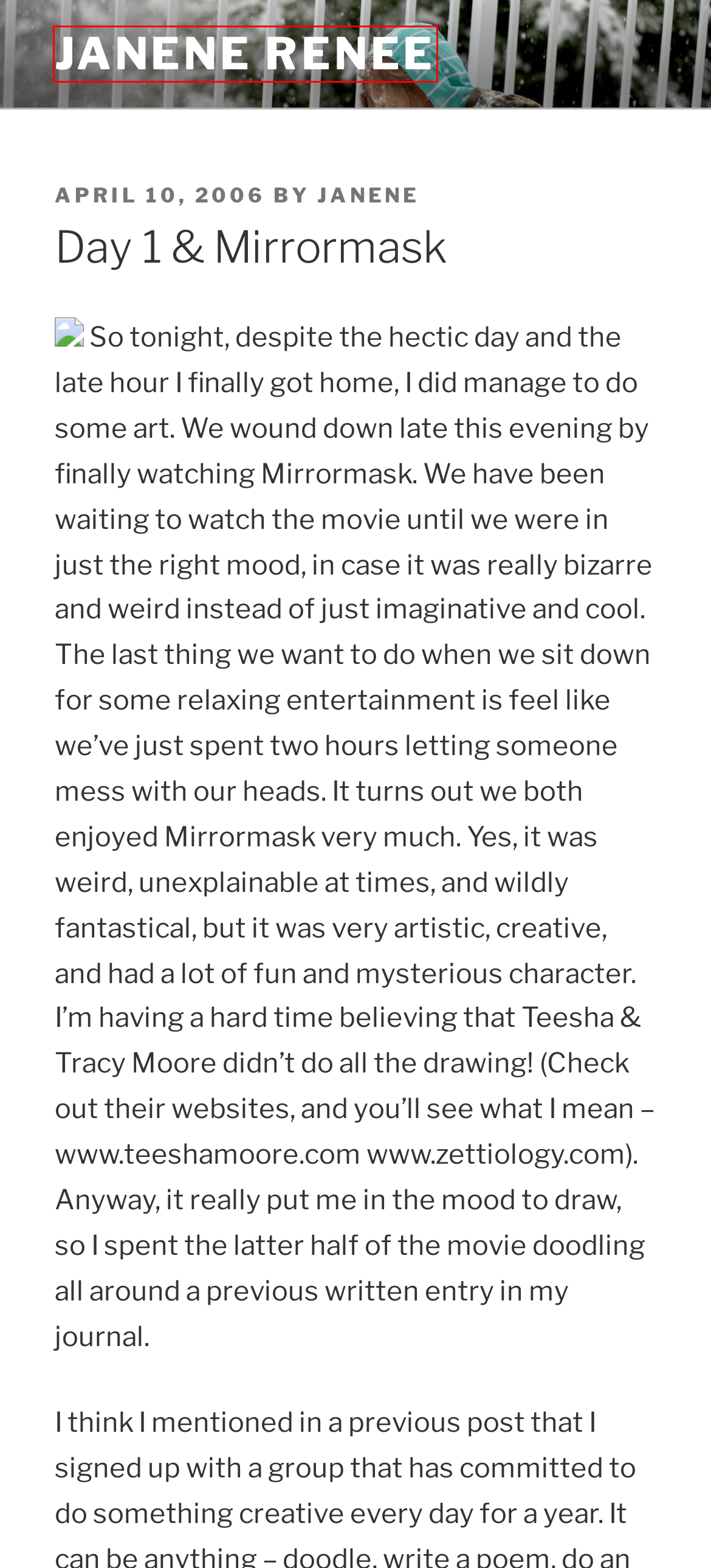Observe the screenshot of a webpage with a red bounding box around an element. Identify the webpage description that best fits the new page after the element inside the bounding box is clicked. The candidates are:
A. Janene Renee
B. October 2008 – Janene Renee
C. November 2006 – Janene Renee
D. Thoughtful Friday – Janene Renee
E. Log In ‹ Janene Renee — WordPress
F. janene – Janene Renee
G. Encyclopedia of Me – Janene Renee
H. April 2005 – Janene Renee

A